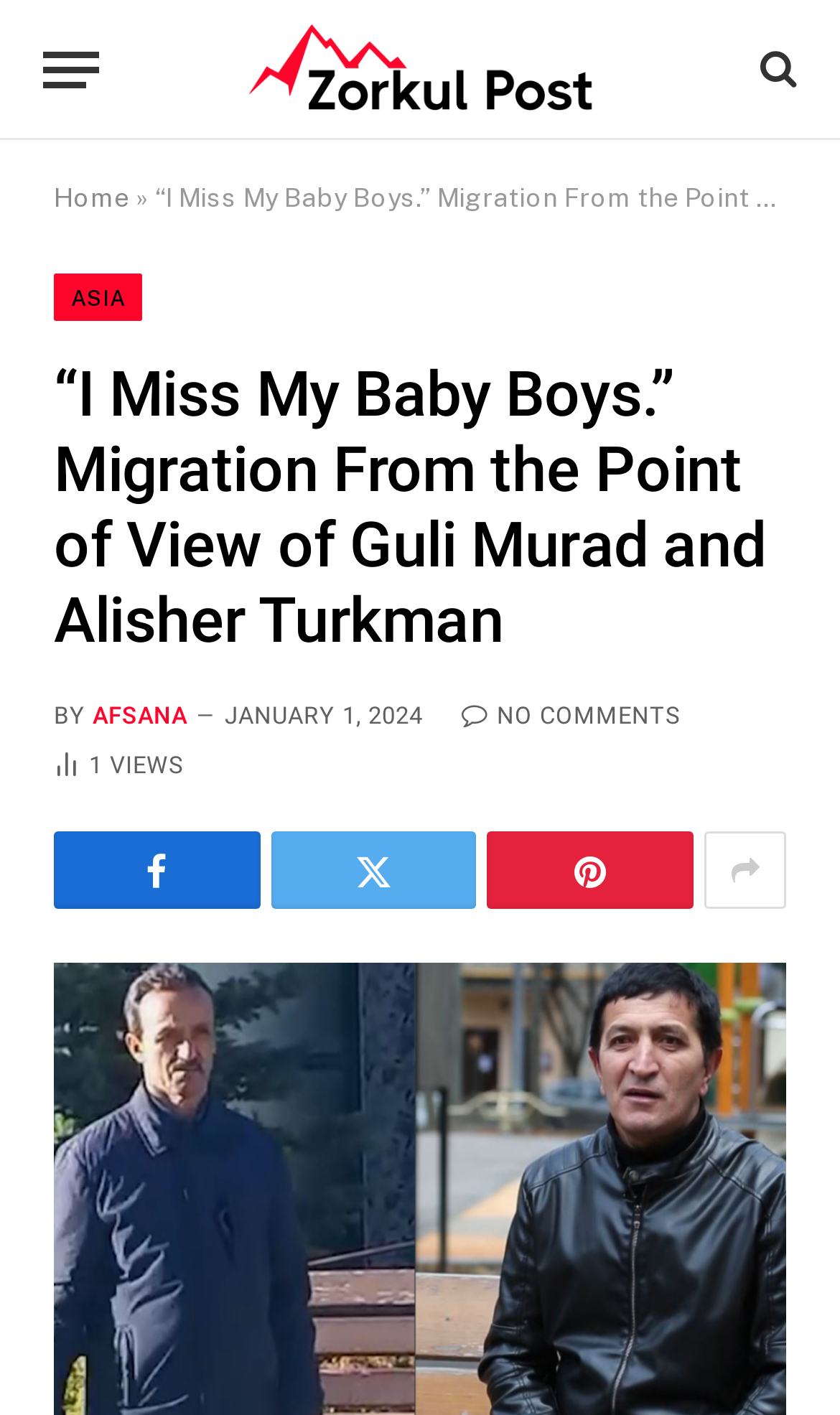Can you identify the bounding box coordinates of the clickable region needed to carry out this instruction: 'Read the article about migration from the point of view of Guli Murad and Alisher Turkman'? The coordinates should be four float numbers within the range of 0 to 1, stated as [left, top, right, bottom].

[0.064, 0.253, 0.936, 0.465]